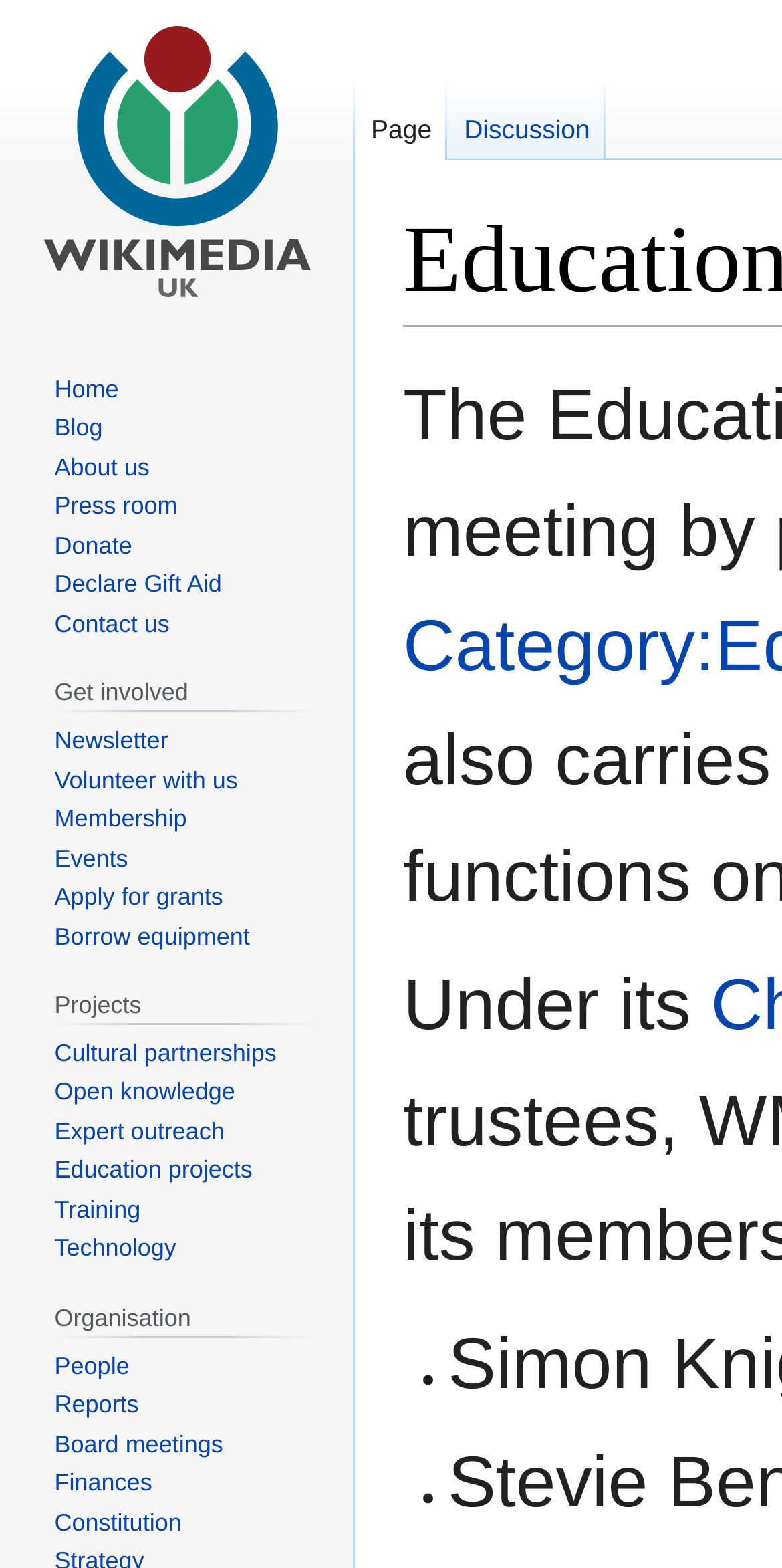Answer the question in a single word or phrase:
How many links are there in the 'Projects' section?

9